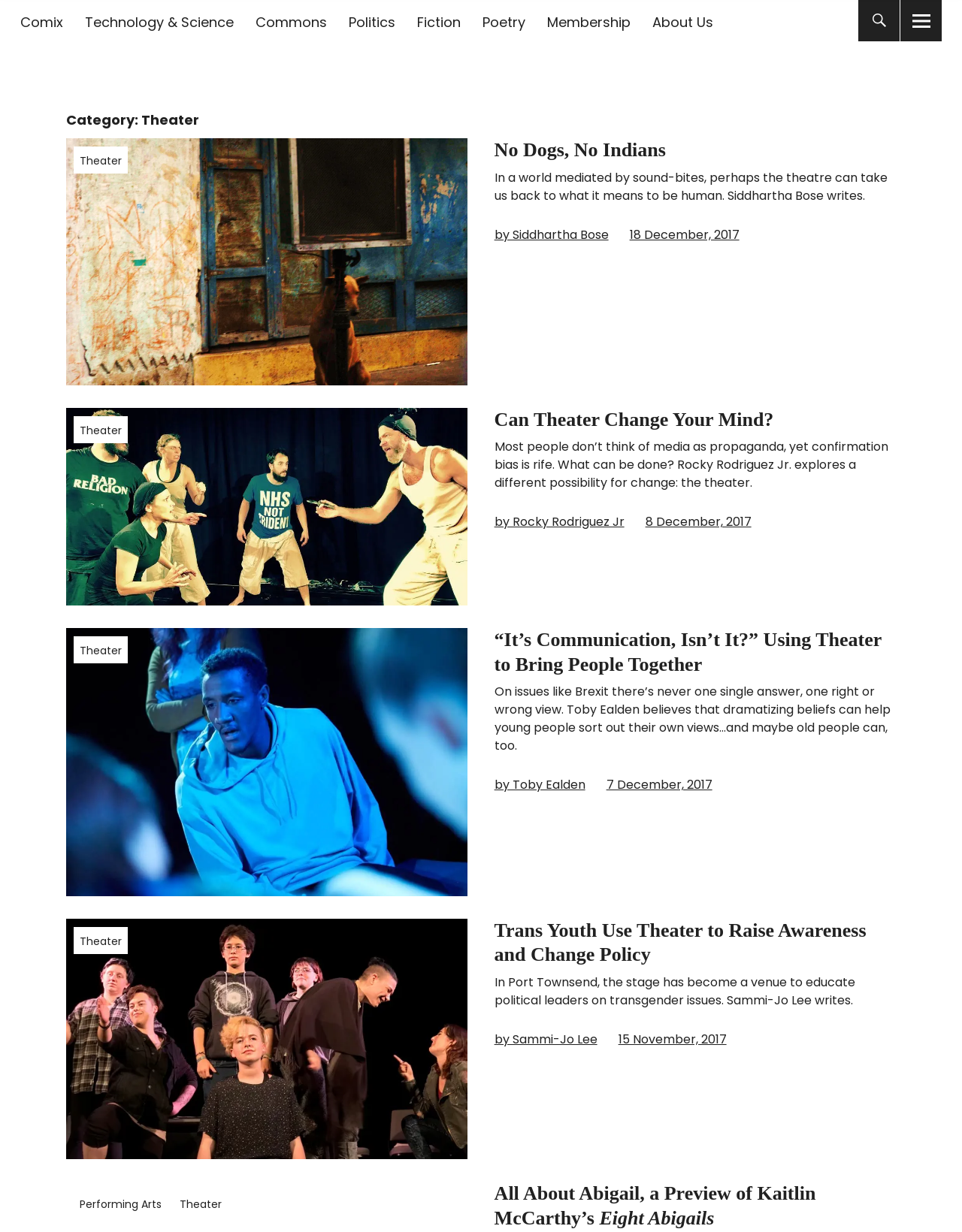Could you determine the bounding box coordinates of the clickable element to complete the instruction: "Click the News link"? Provide the coordinates as four float numbers between 0 and 1, i.e., [left, top, right, bottom].

None